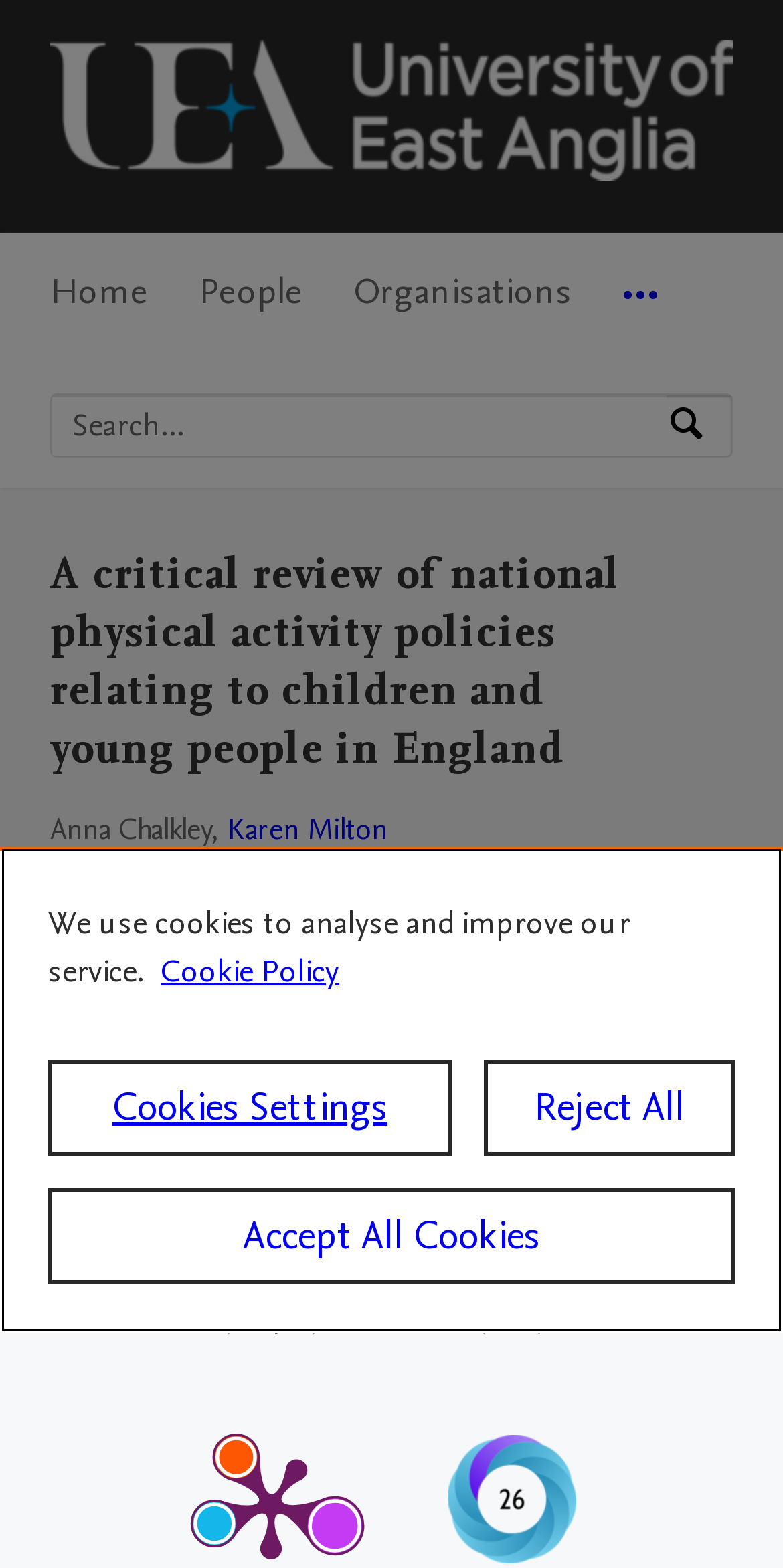Find the bounding box of the UI element described as follows: "Cookie Policy".

[0.205, 0.605, 0.433, 0.634]